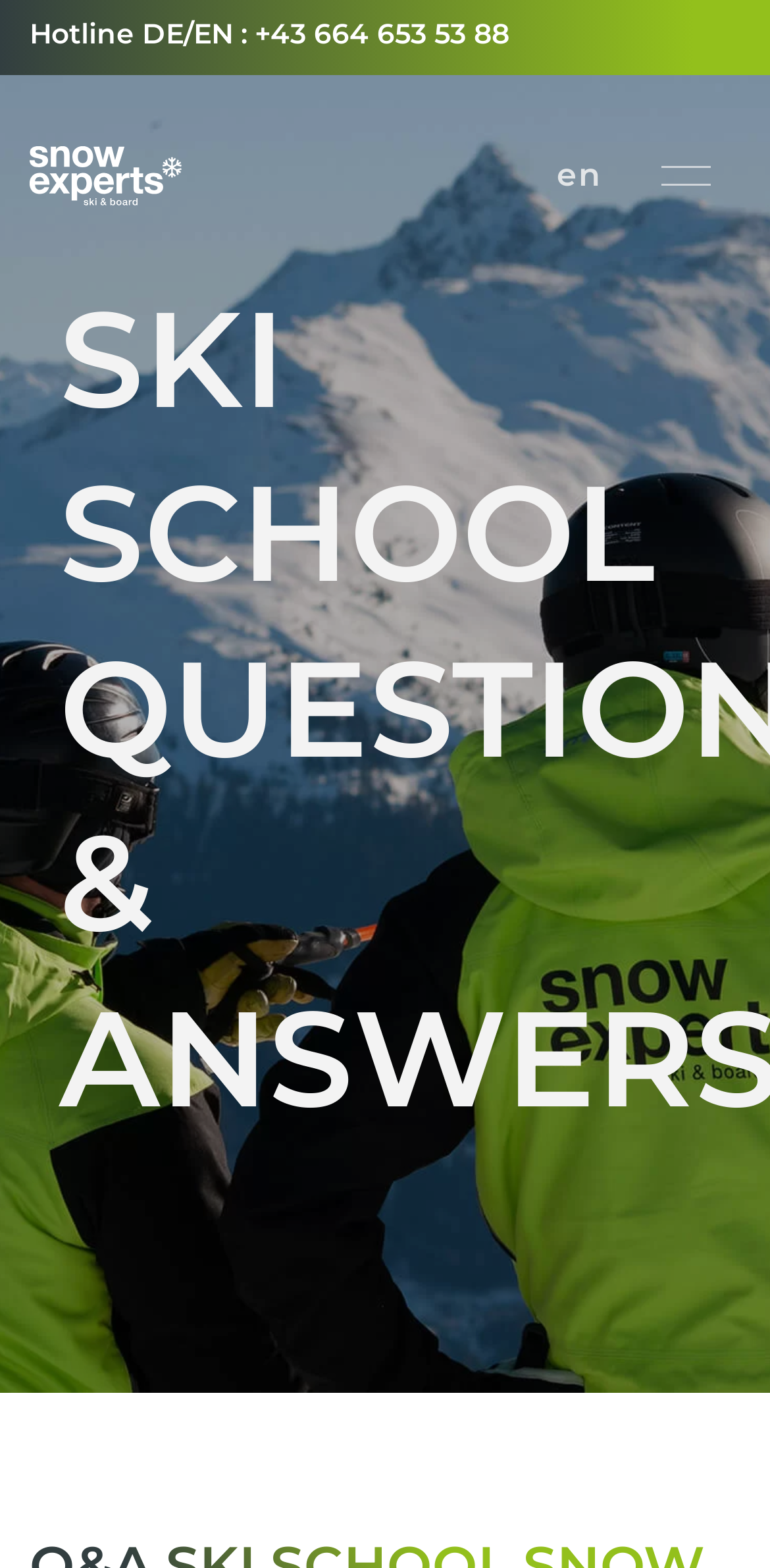Determine the bounding box of the UI element mentioned here: "en". The coordinates must be in the format [left, top, right, bottom] with values ranging from 0 to 1.

[0.685, 0.048, 0.821, 0.175]